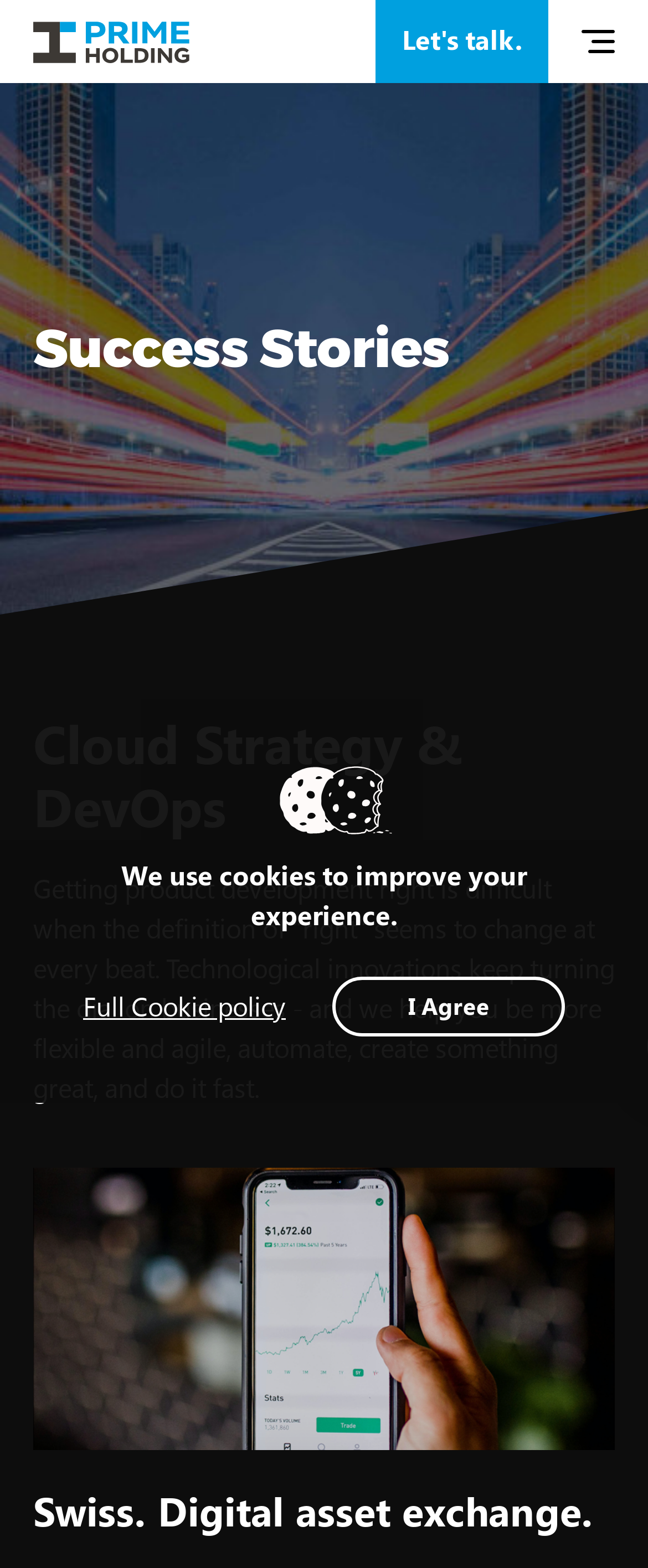Is there a call-to-action?
Can you provide a detailed and comprehensive answer to the question?

There is a call-to-action on the webpage, which is the link 'Let's talk.' with a bounding box of [0.579, 0.0, 0.846, 0.053]. This link is likely a call-to-action to encourage visitors to contact the company.